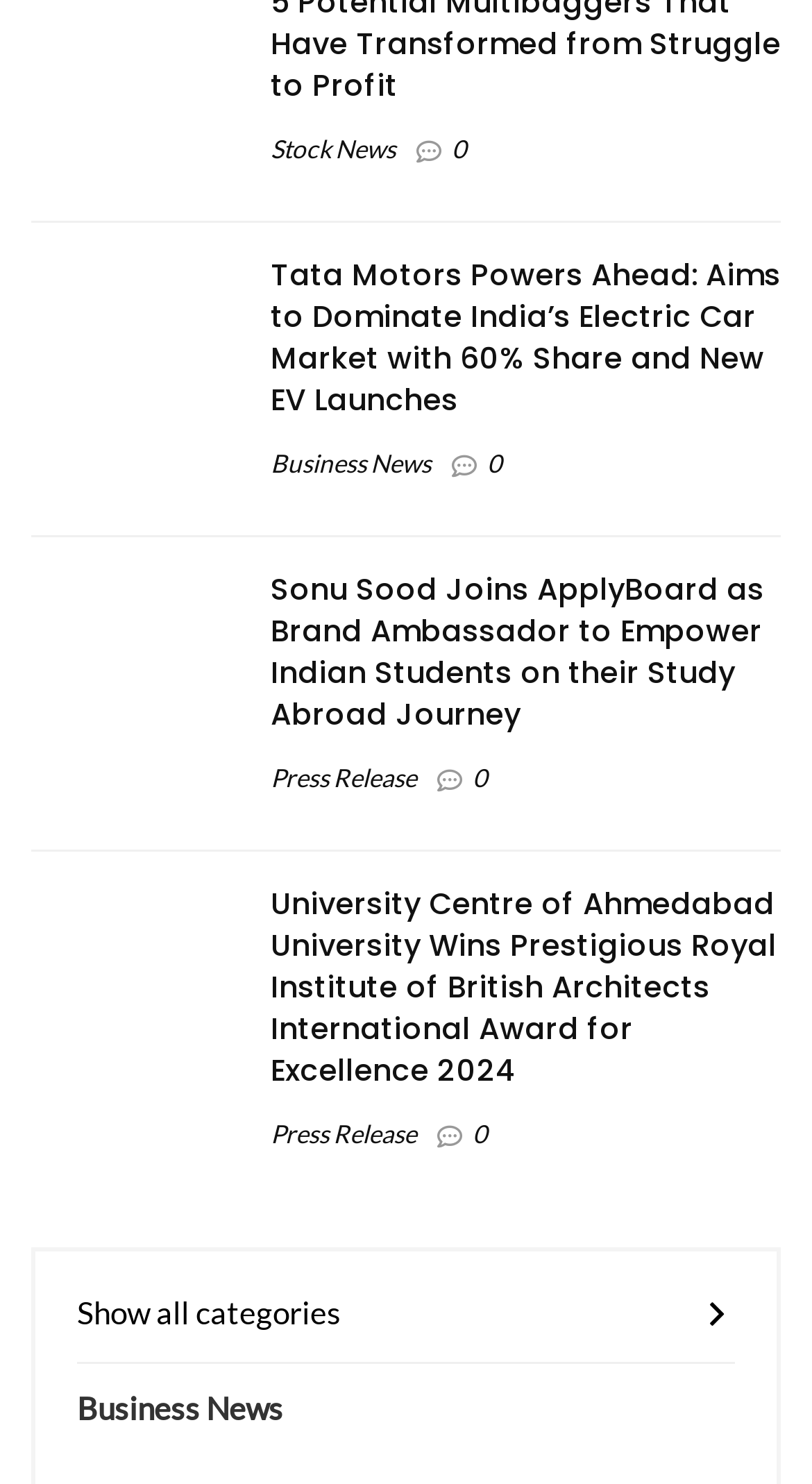What is the purpose of the 'Show all categories' button?
We need a detailed and meticulous answer to the question.

The 'Show all categories' button is a static text element with a bounding box coordinates [0.095, 0.871, 0.421, 0.897] which suggests that its purpose is to allow users to view all categories of news articles.